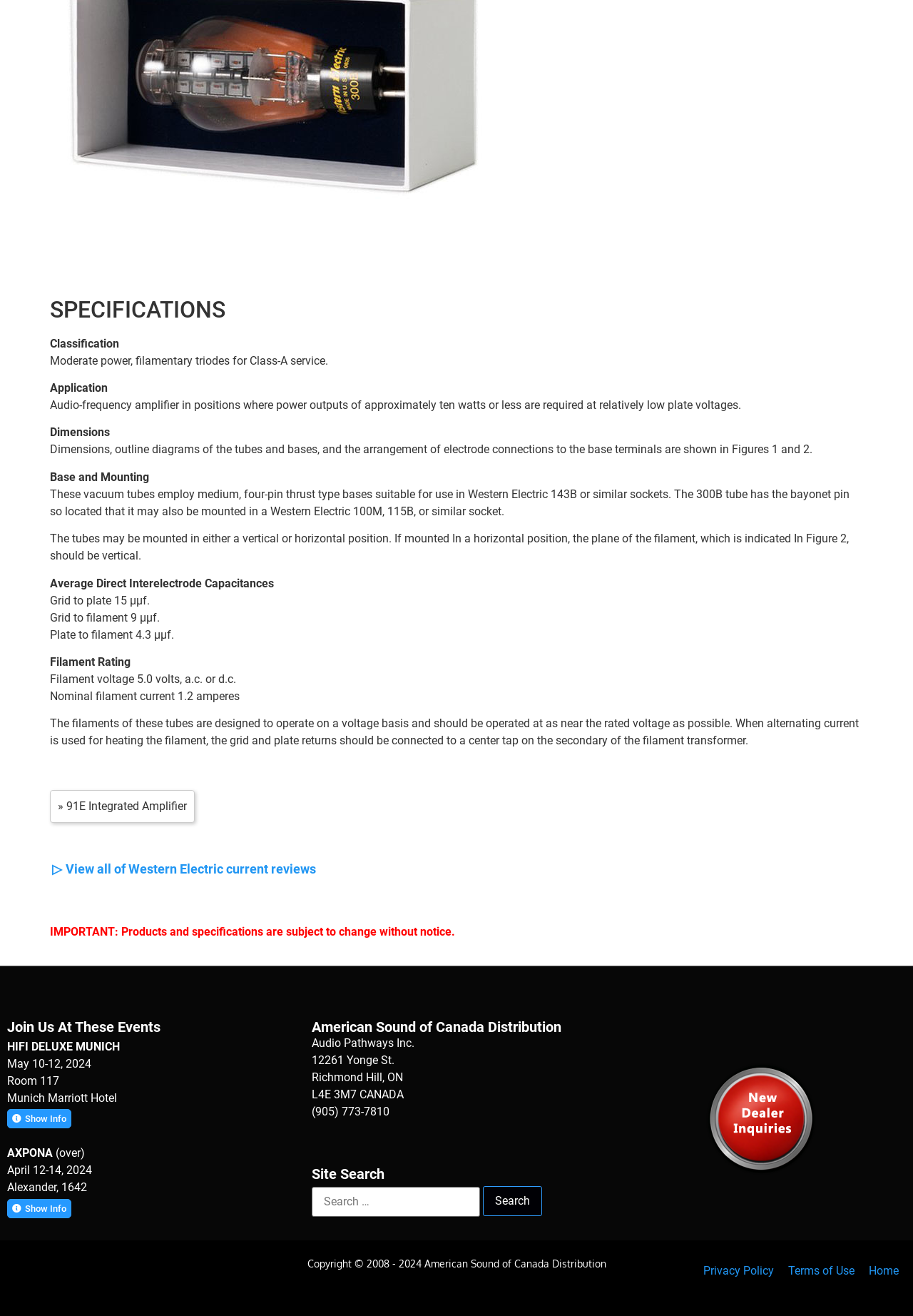Determine the bounding box coordinates for the element that should be clicked to follow this instruction: "Search for:". The coordinates should be given as four float numbers between 0 and 1, in the format [left, top, right, bottom].

[0.341, 0.902, 0.526, 0.925]